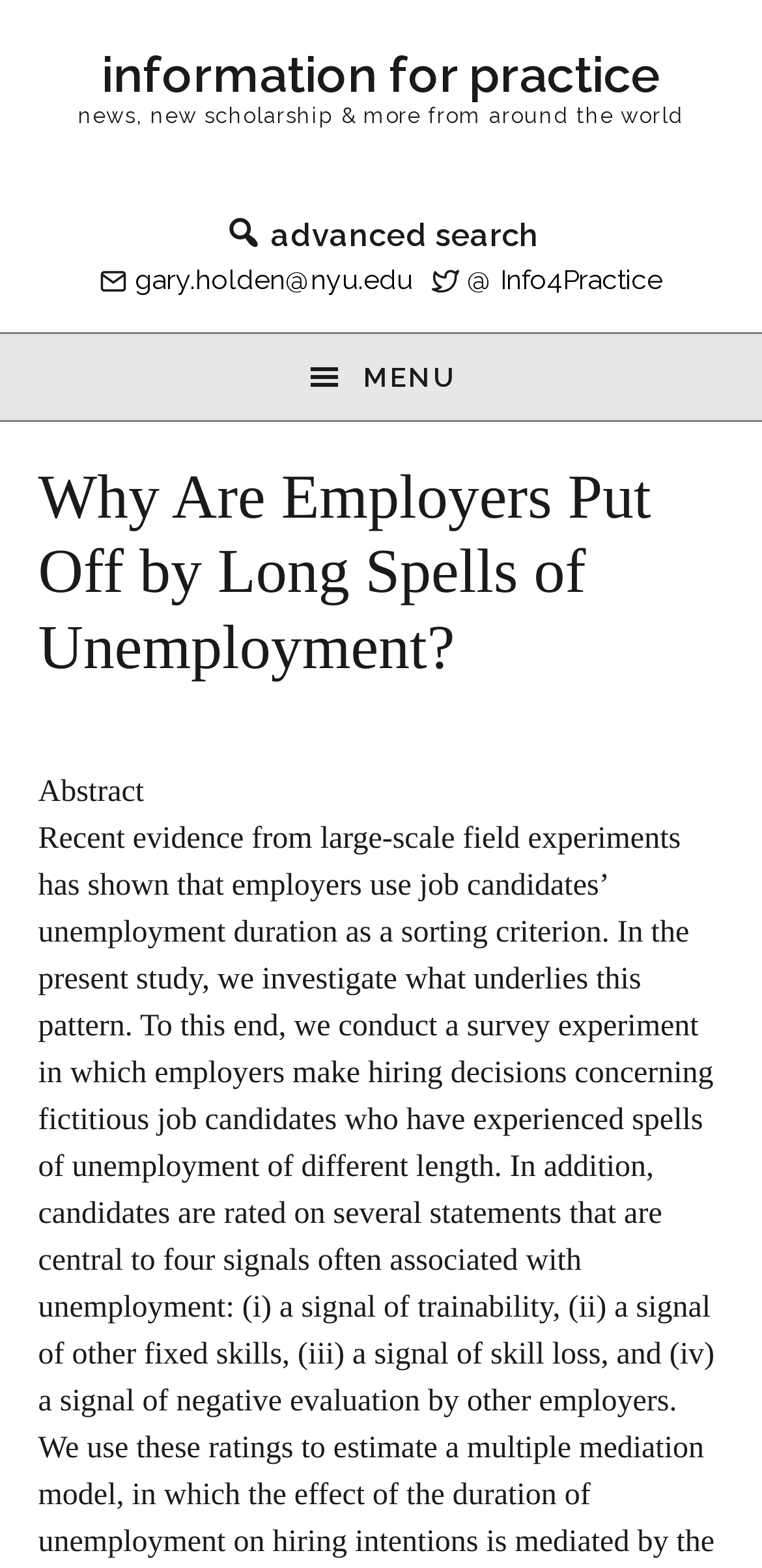Bounding box coordinates must be specified in the format (top-left x, top-left y, bottom-right x, bottom-right y). All values should be floating point numbers between 0 and 1. What are the bounding box coordinates of the UI element described as: gary.holden@nyu.edu

[0.177, 0.168, 0.541, 0.188]